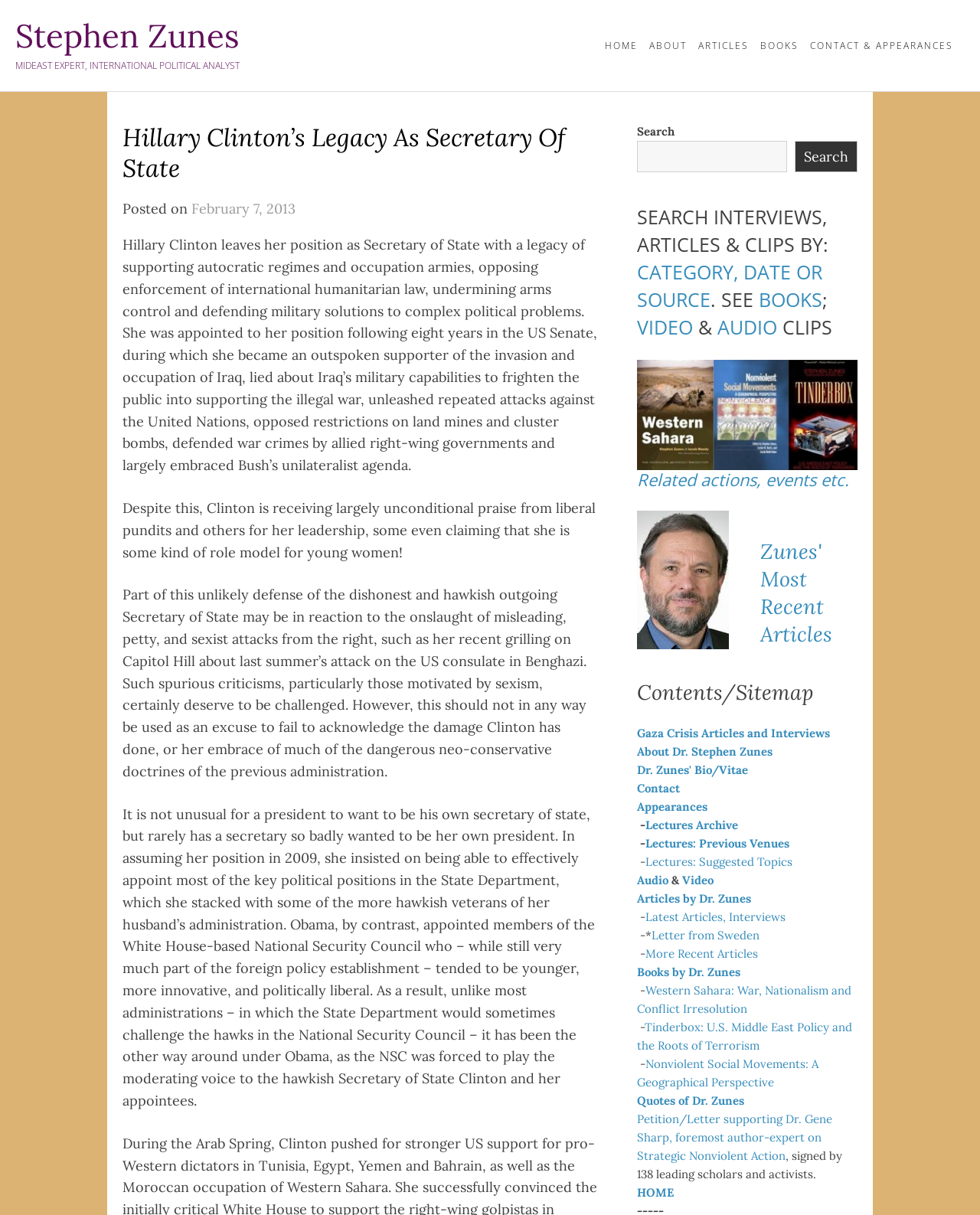Locate the coordinates of the bounding box for the clickable region that fulfills this instruction: "Explore articles by category".

[0.65, 0.213, 0.839, 0.257]